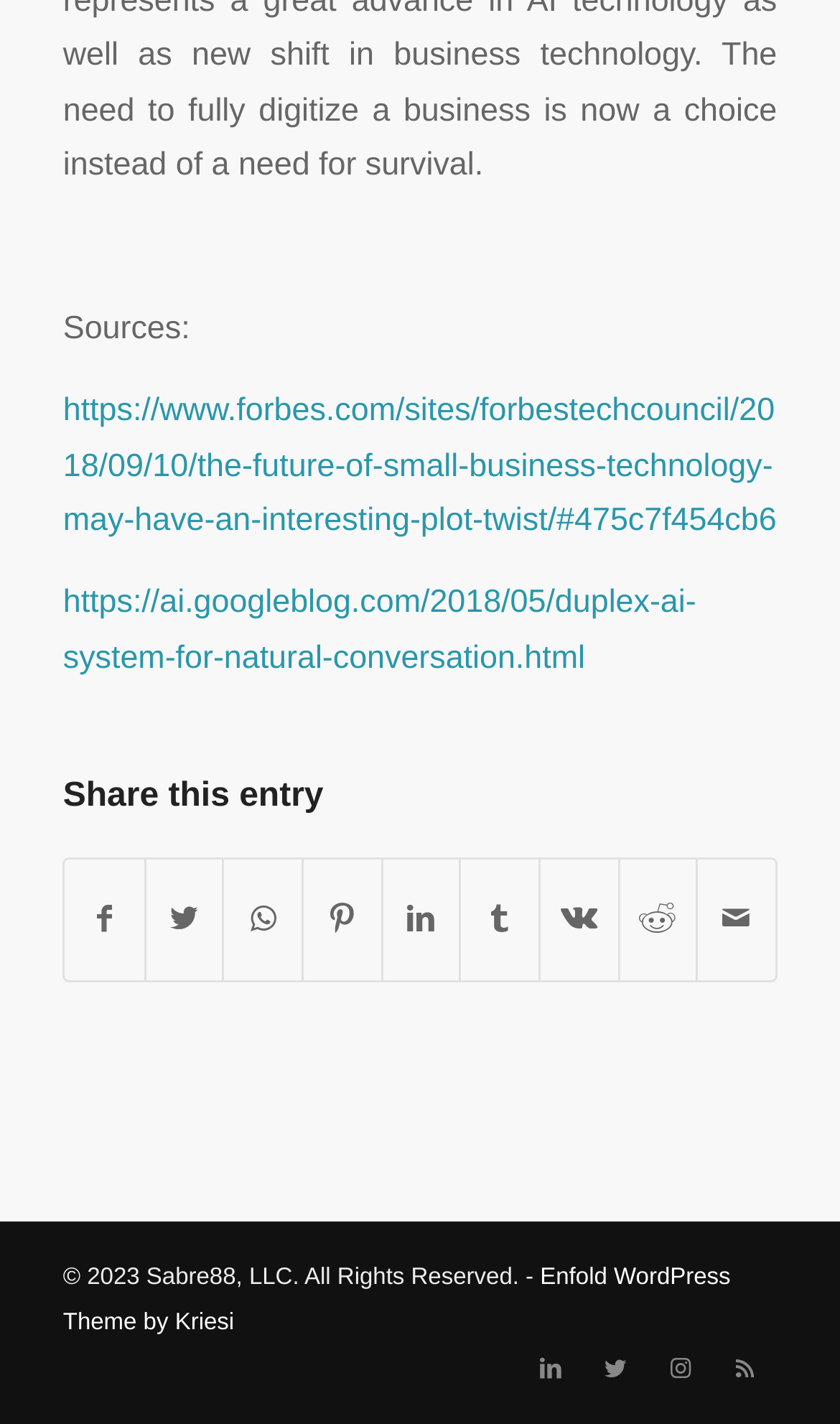With reference to the image, please provide a detailed answer to the following question: What is the copyright year mentioned at the bottom?

I looked at the bottom of the webpage and found the copyright information, which mentions the year 2023.